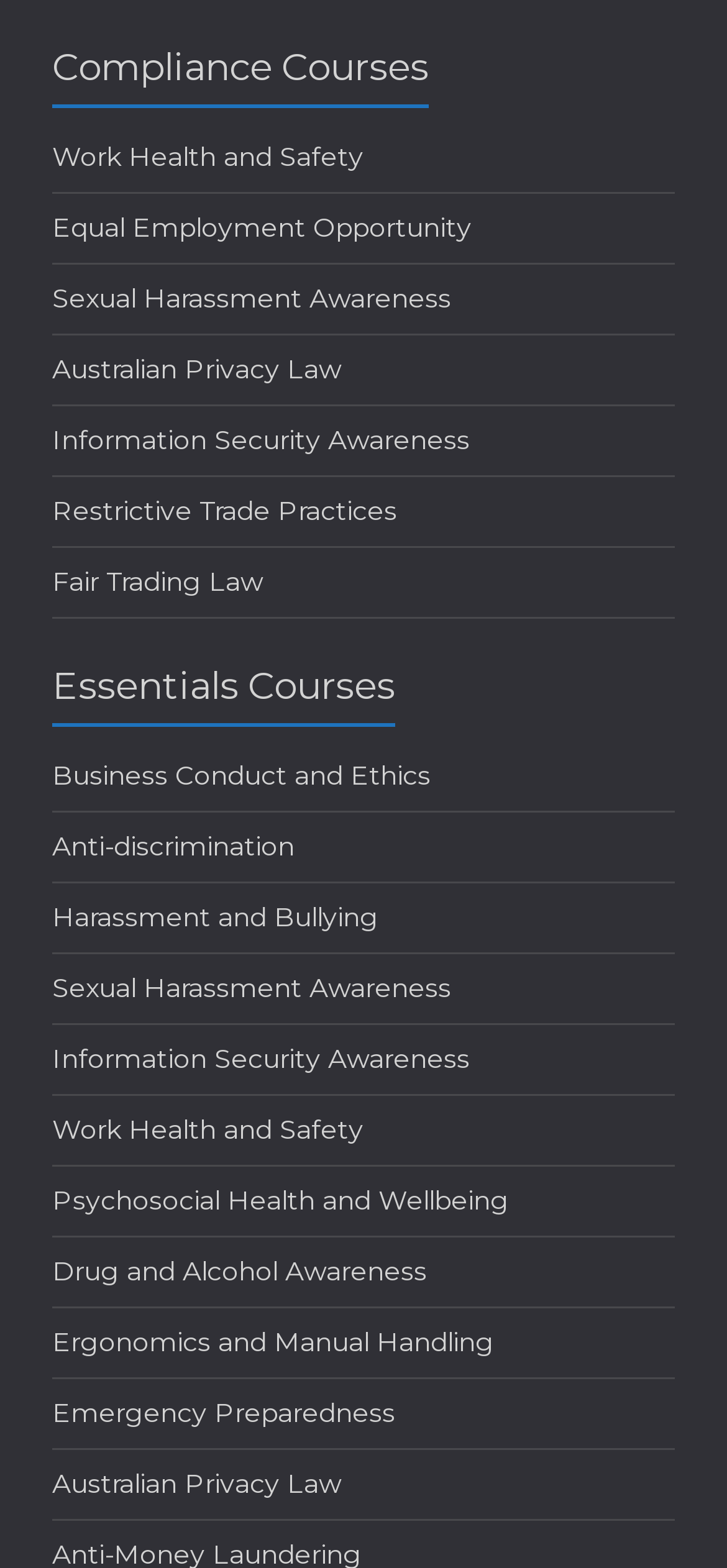Refer to the image and offer a detailed explanation in response to the question: What is the course below 'Fair Trading Law'?

The course below 'Fair Trading Law' is 'Business Conduct and Ethics' because the link element with the OCR text 'Business Conduct and Ethics' has a y1 coordinate of 0.484, which is greater than the y2 coordinate of 0.382 of the link element with the OCR text 'Fair Trading Law'.